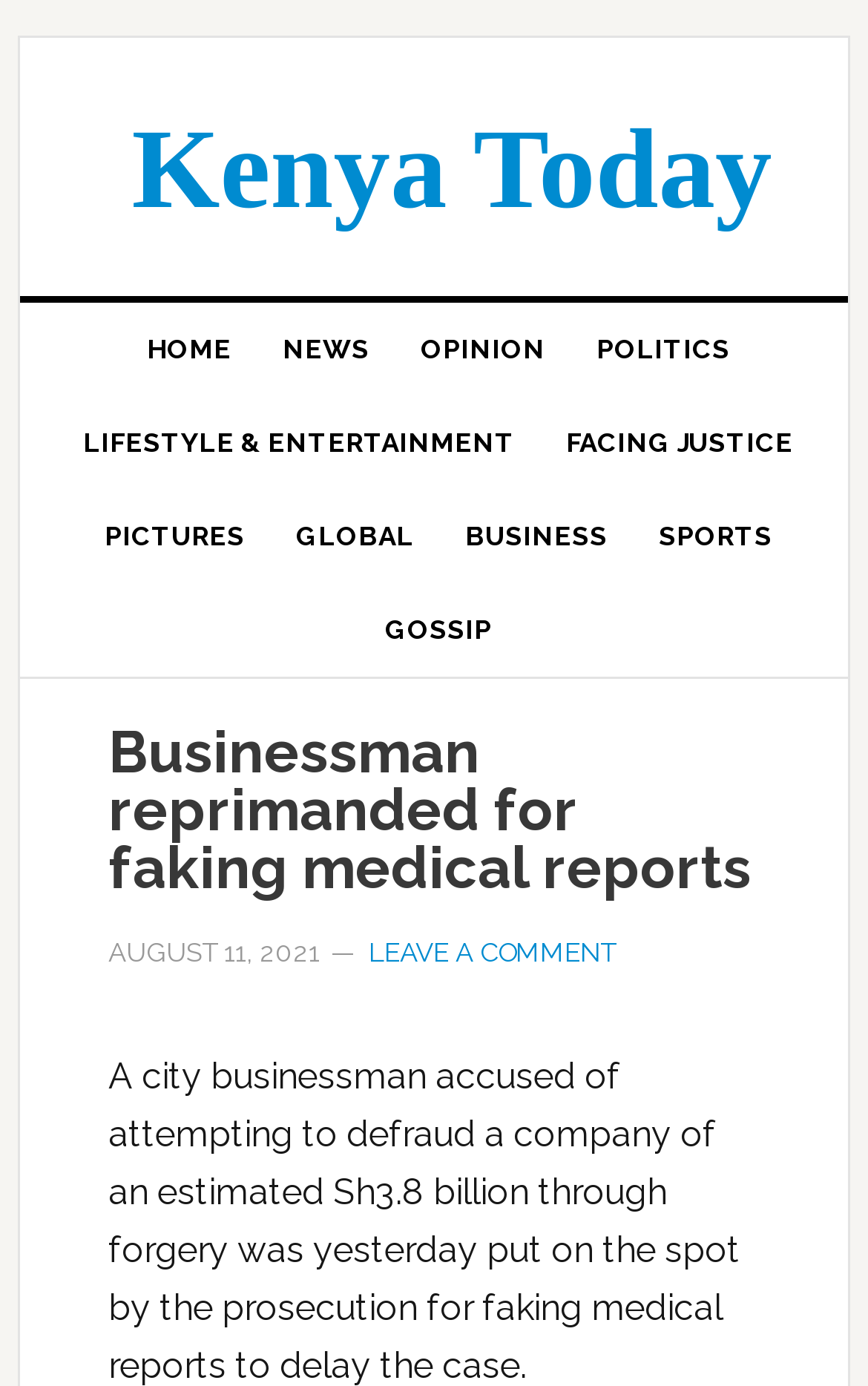Find the bounding box coordinates of the clickable area that will achieve the following instruction: "go to home page".

[0.138, 0.218, 0.297, 0.286]